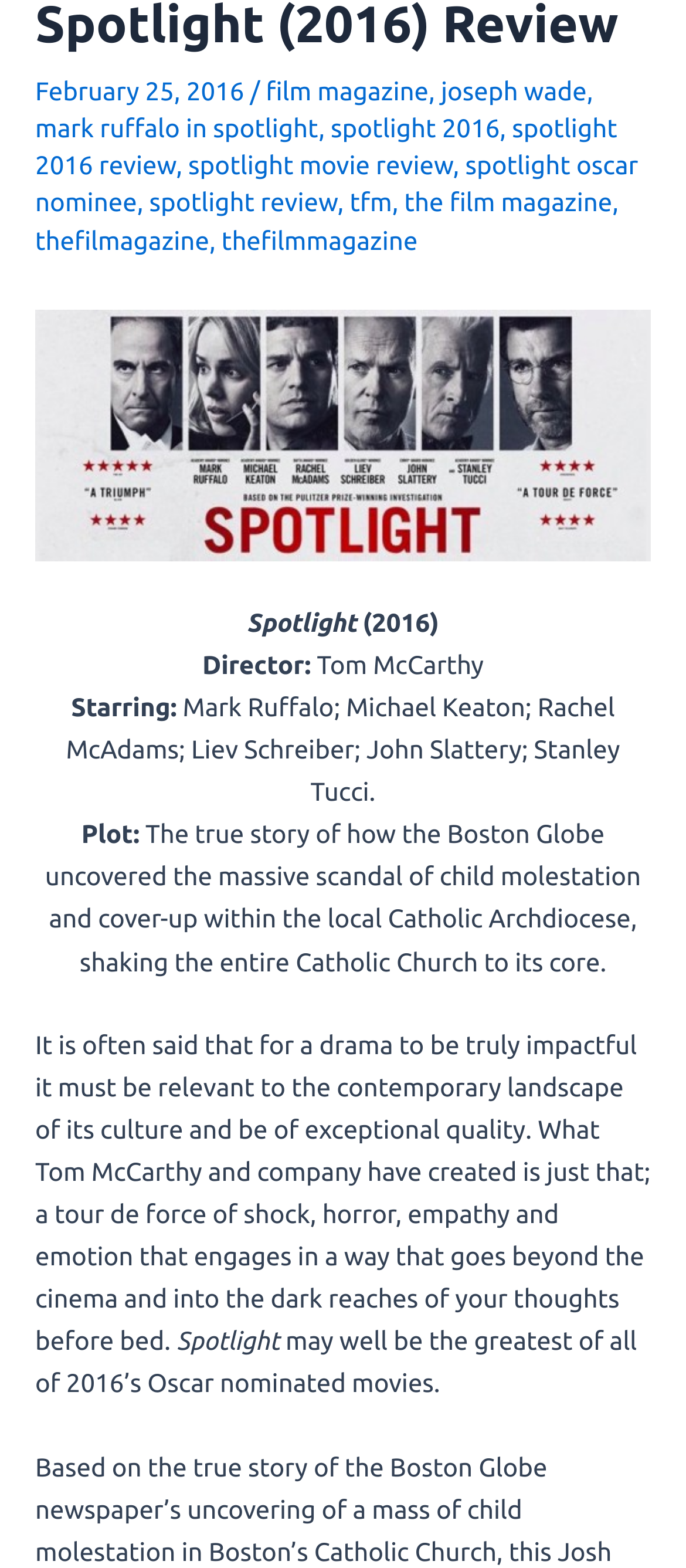Please determine the bounding box coordinates, formatted as (top-left x, top-left y, bottom-right x, bottom-right y), with all values as floating point numbers between 0 and 1. Identify the bounding box of the region described as: spotlight review

[0.218, 0.119, 0.492, 0.139]